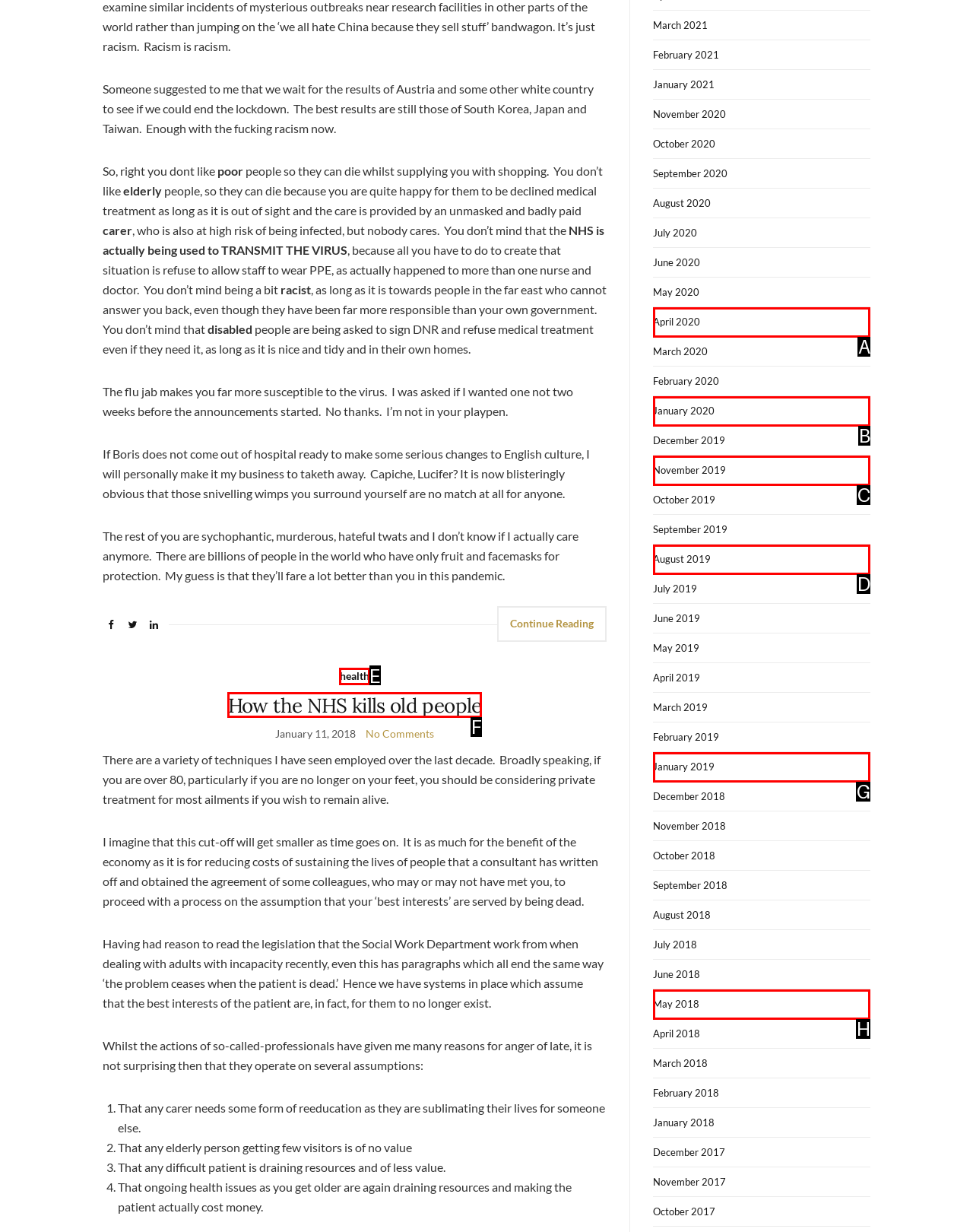Which option should you click on to fulfill this task: Click the 'health' link? Answer with the letter of the correct choice.

E